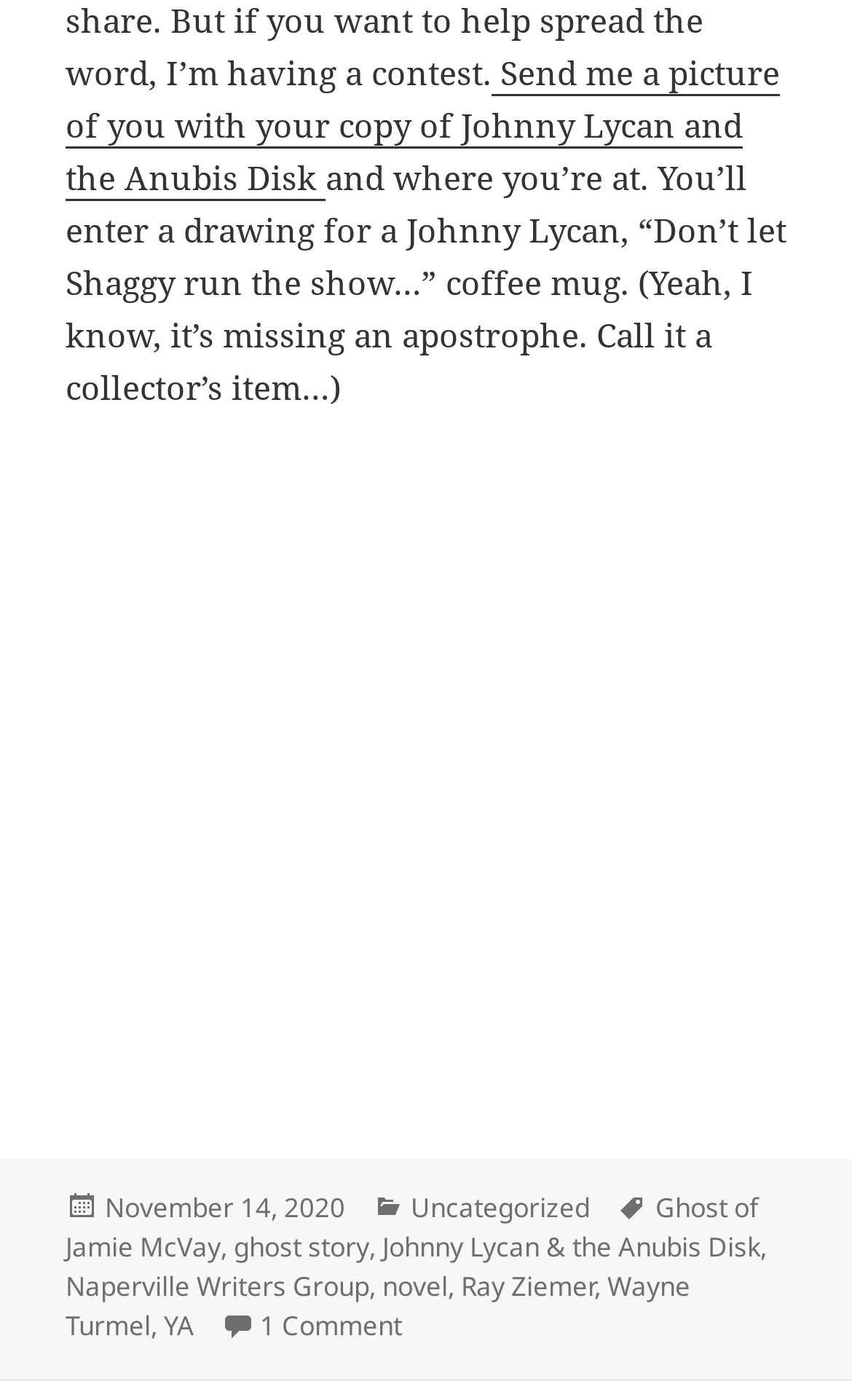Identify the bounding box coordinates of the clickable section necessary to follow the following instruction: "Explore gift packs and sets". The coordinates should be presented as four float numbers from 0 to 1, i.e., [left, top, right, bottom].

None